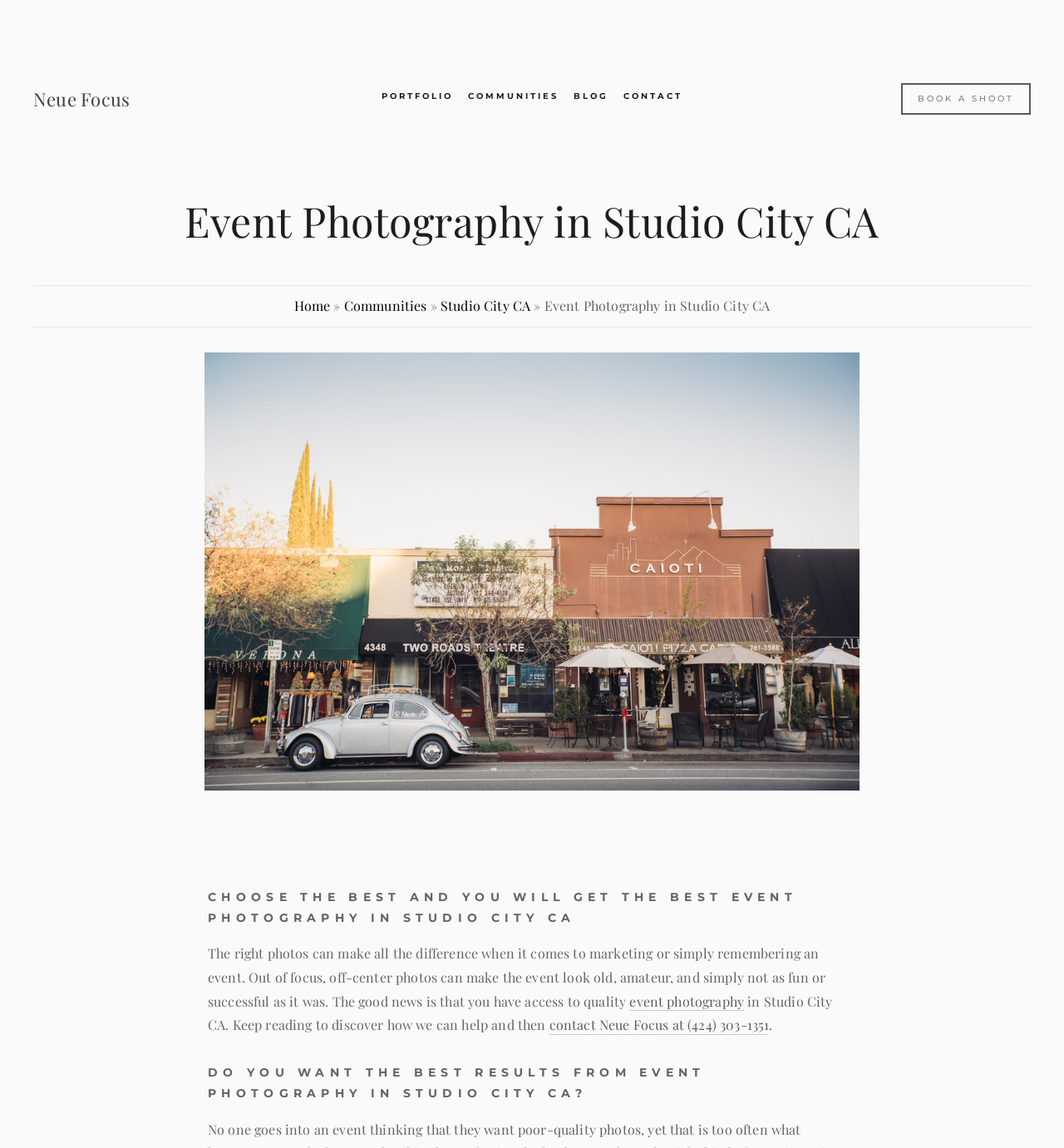Can you give a comprehensive explanation to the question given the content of the image?
What is the phone number to contact Neue Focus?

I found the answer by reading the text on the webpage, which says 'contact Neue Focus at (424) 303-1351'. This is the phone number to contact the photography service.